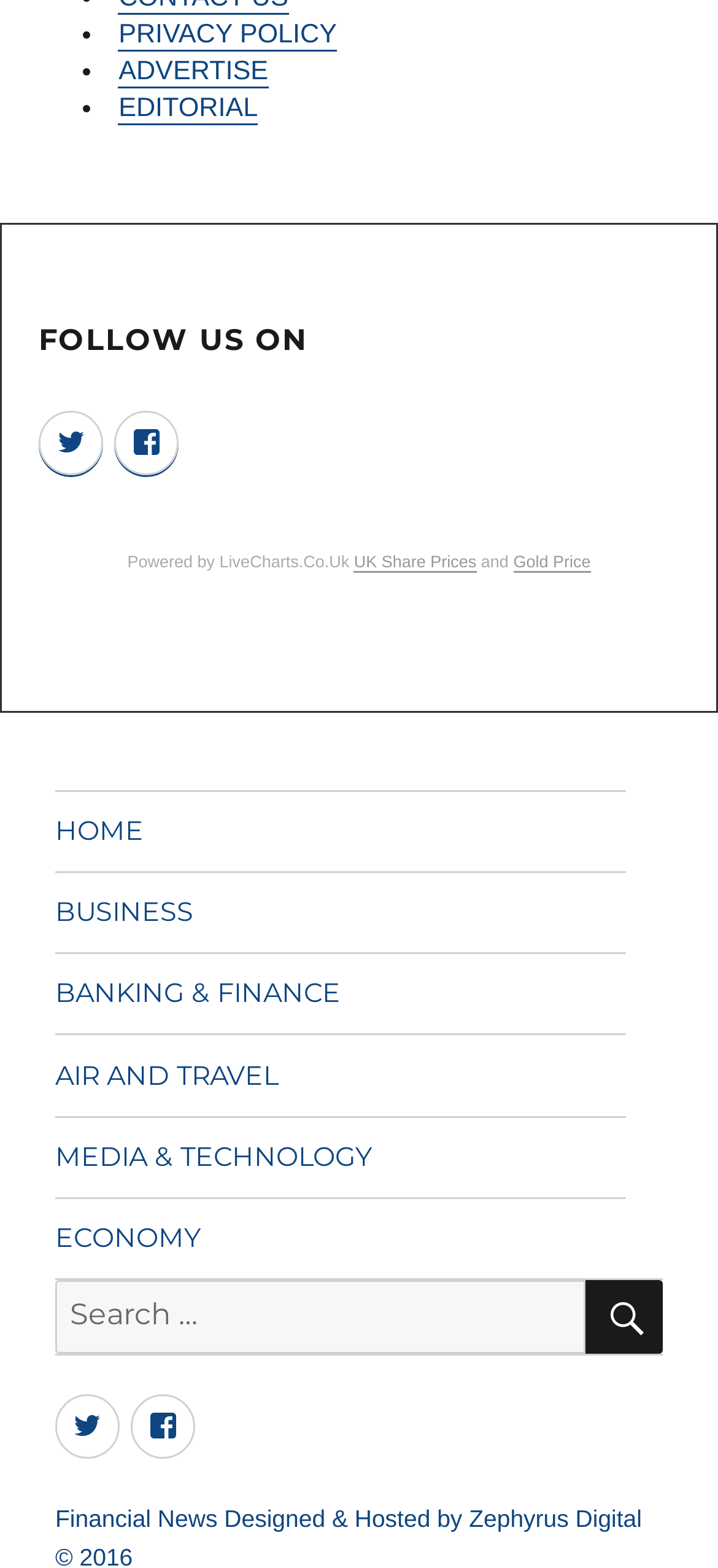How many social media links are in the sidebar?
Can you provide a detailed and comprehensive answer to the question?

I counted the number of social media links in the sidebar by looking at the navigation element with the label 'Sidebar Social Links Menu'. Inside this element, I found two links, one to Twitter and one to Facebook.